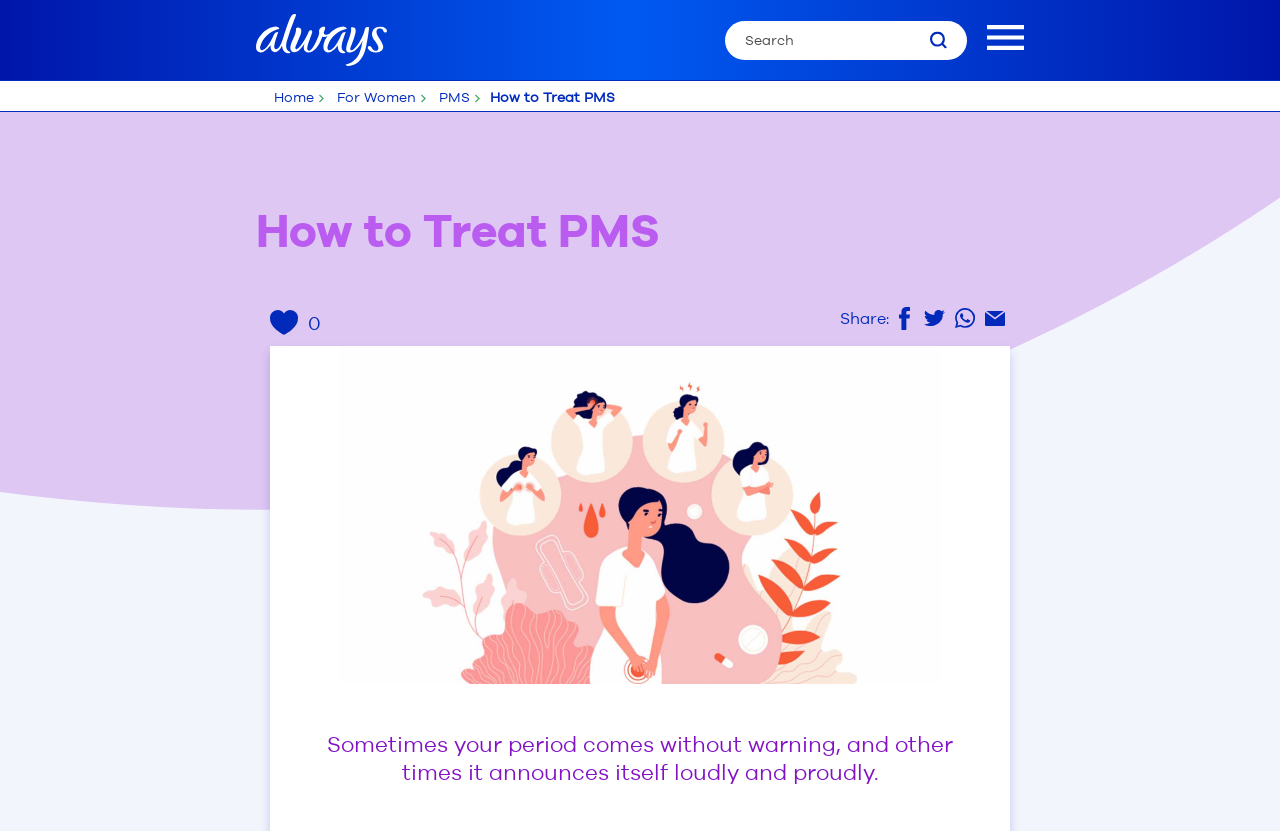From the given element description: "For Women", find the bounding box for the UI element. Provide the coordinates as four float numbers between 0 and 1, in the order [left, top, right, bottom].

[0.261, 0.106, 0.333, 0.129]